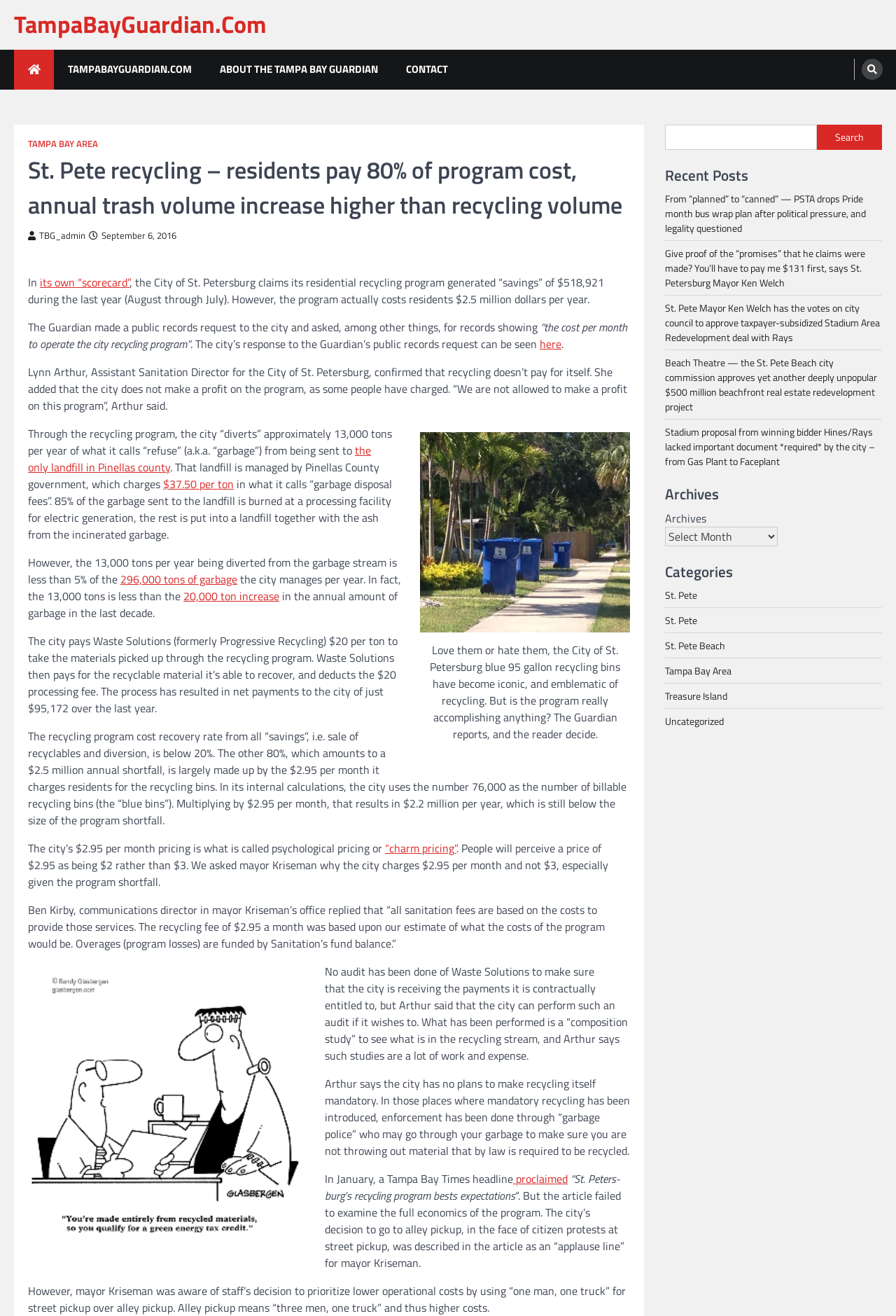Given the description Most Recent BSG Live Streams, predict the bounding box coordinates of the UI element. Ensure the coordinates are in the format (top-left x, top-left y, bottom-right x, bottom-right y) and all values are between 0 and 1.

None